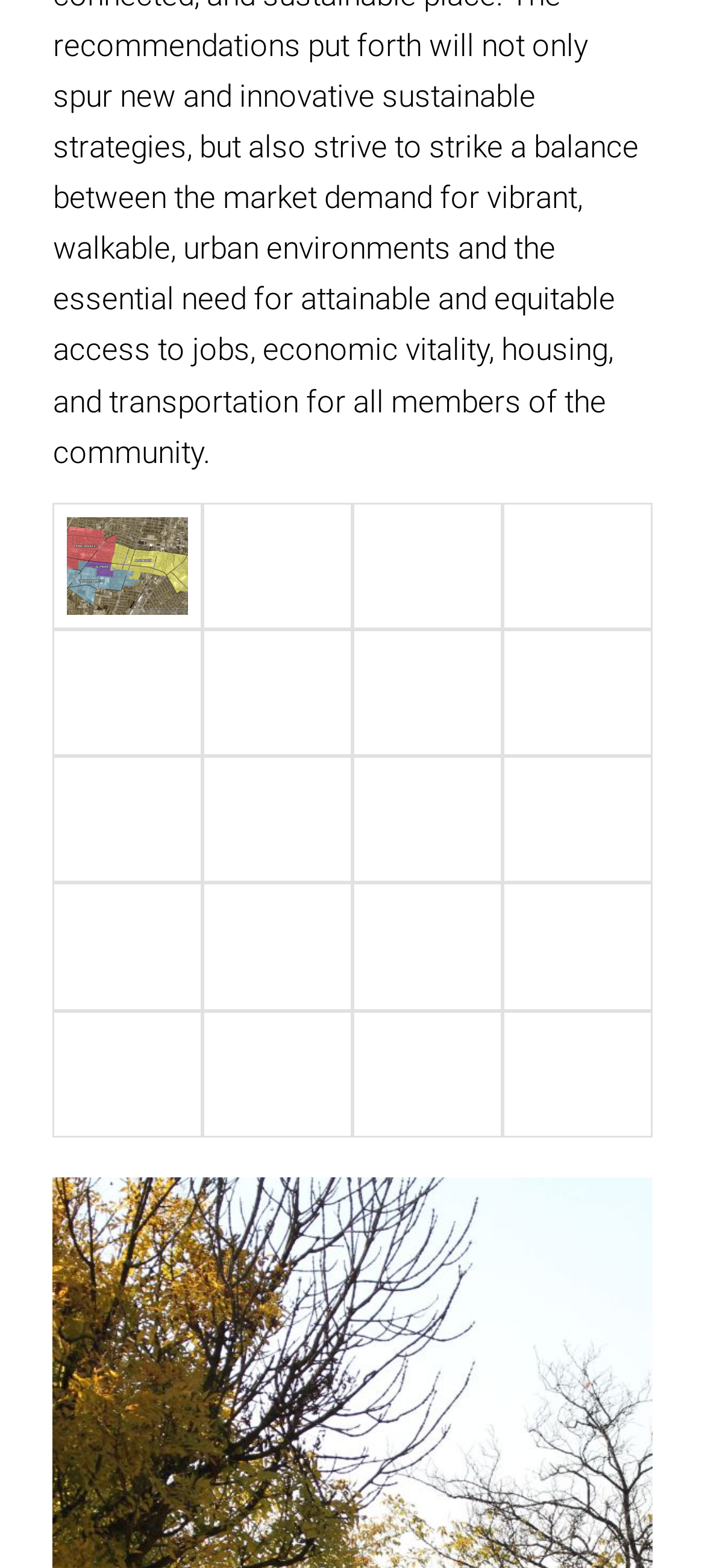Identify the bounding box coordinates for the UI element described as follows: title="Algonquin Neighborhood Plan". Use the format (top-left x, top-left y, bottom-right x, bottom-right y) and ensure all values are floating point numbers between 0 and 1.

[0.712, 0.482, 0.925, 0.563]